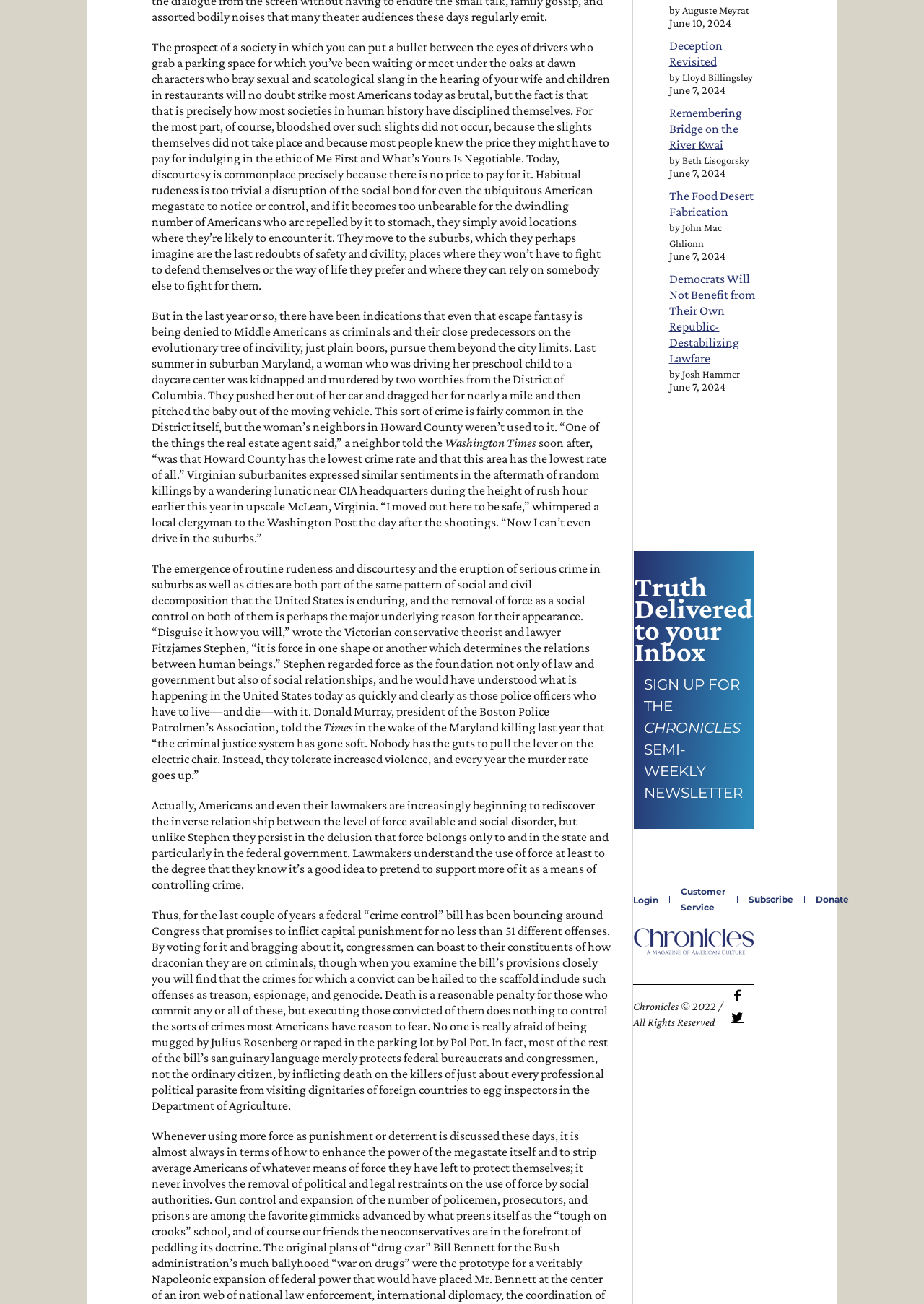What is the topic of the main article?
Look at the image and respond with a one-word or short phrase answer.

Social disorder and crime